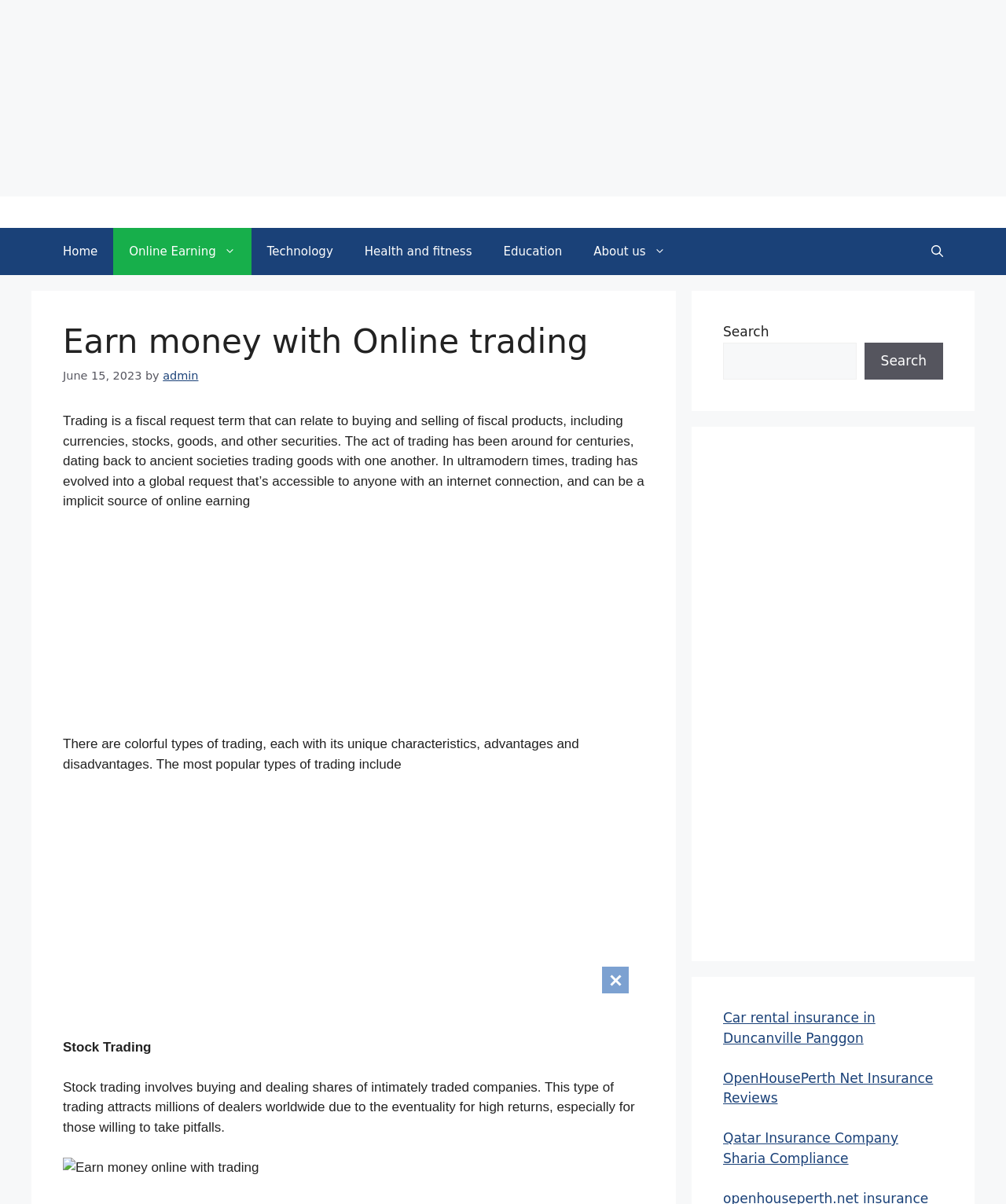Detail the webpage's structure and highlights in your description.

The webpage is about online trading and earning money. At the top, there is a banner with the site's name "Dot Magz" and a primary navigation menu with links to "Home", "Online Earning", "Technology", "Health and fitness", "Education", and "About us". On the right side of the navigation menu, there is a search button.

Below the navigation menu, there is a header section with a heading "Earn money with Online trading" and a time stamp "June 15, 2023" followed by the author's name "admin". 

The main content of the webpage is a long paragraph that explains what trading is, its history, and its evolution into a global market accessible to anyone with an internet connection. The paragraph also mentions that trading can be a source of online earning.

Following the introductory paragraph, there is a section that discusses the different types of trading, including stock trading. The section provides a brief description of stock trading, its advantages, and its risks.

Below the text, there is an image related to earning money online with trading.

On the right side of the webpage, there are two complementary sections. The top section contains a search box with a label "Search" and a search button. The bottom section contains three links to articles about insurance, including "Car rental insurance in Duncanville Panggon", "OpenHousePerth Net Insurance Reviews", and "Qatar Insurance Company Sharia Compliance".